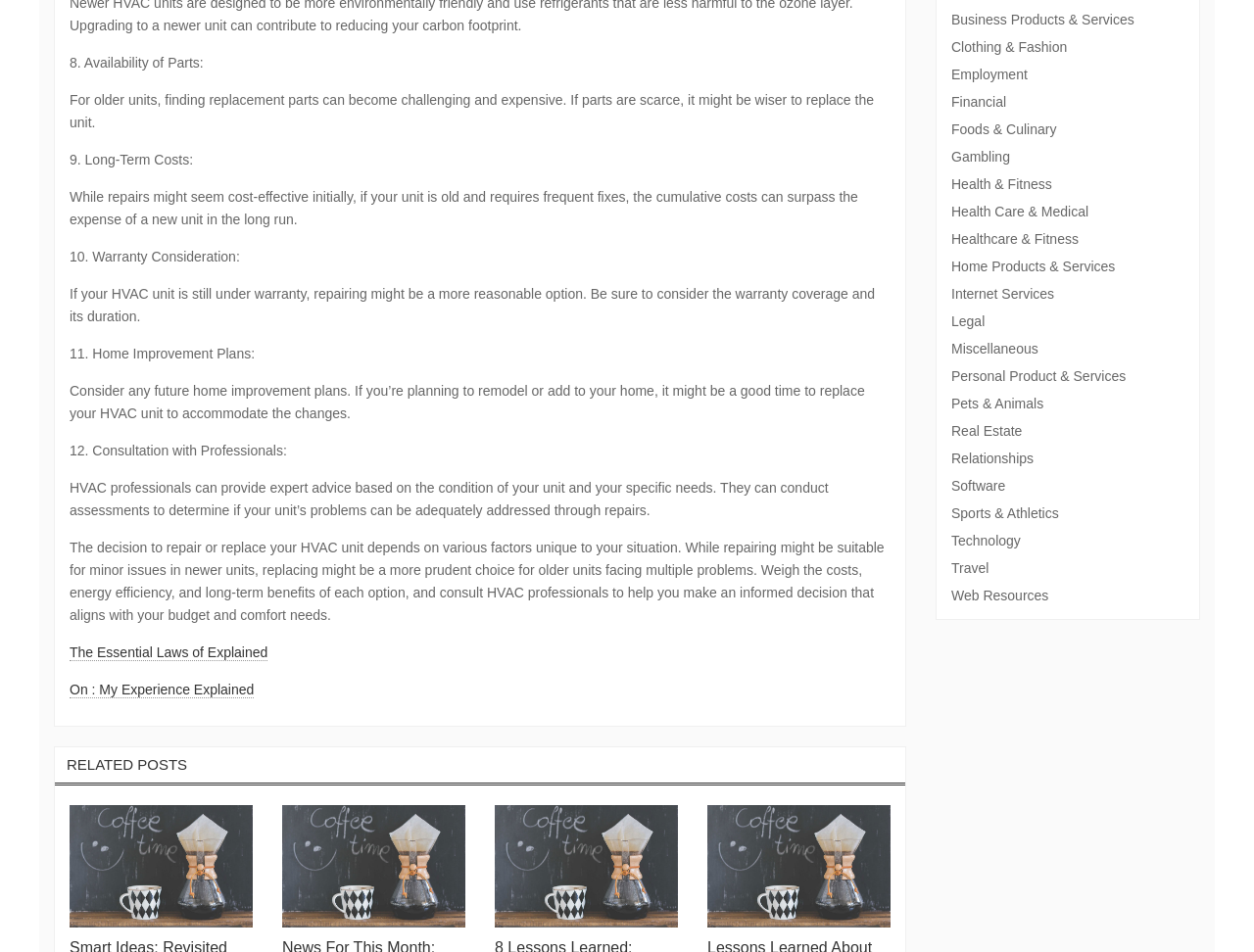What is the 8th point to consider when deciding to repair or replace an HVAC unit?
Using the image as a reference, give a one-word or short phrase answer.

Availability of parts